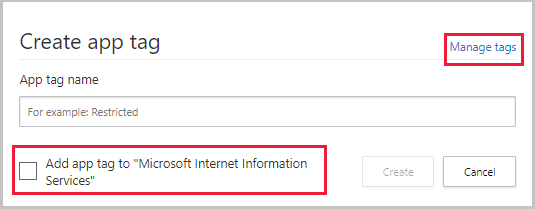What is the default example provided for the 'App tag name' input field?
Can you give a detailed and elaborate answer to the question?

The input field labeled 'App tag name' provides an example of a default value, which is 'Restricted', suggesting that users can enter a name for their new app tag, and 'Restricted' is a possible example of such a name.